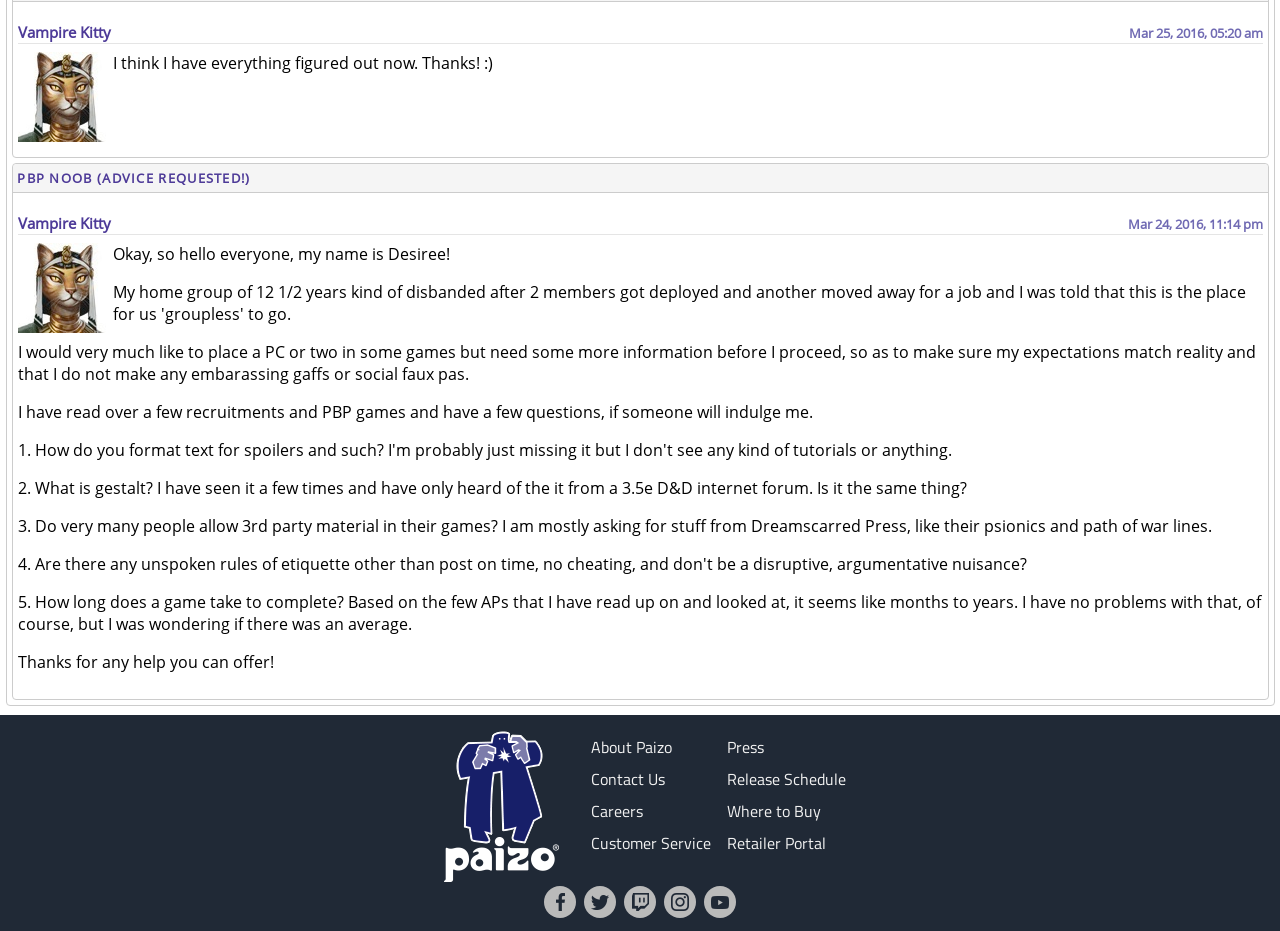Ascertain the bounding box coordinates for the UI element detailed here: "Where to Buy". The coordinates should be provided as [left, top, right, bottom] with each value being a float between 0 and 1.

[0.568, 0.858, 0.641, 0.884]